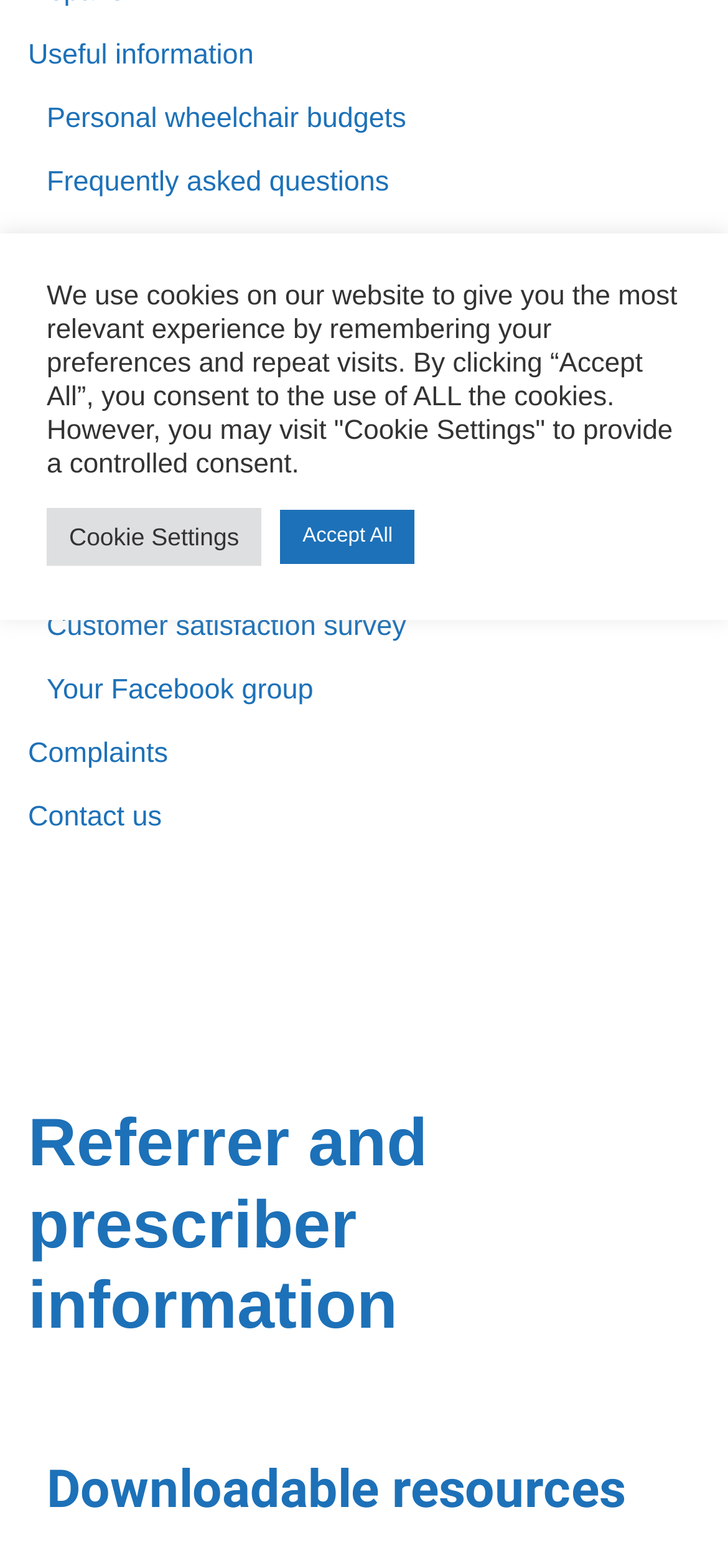Mark the bounding box of the element that matches the following description: "Contact us".

[0.038, 0.511, 0.222, 0.532]